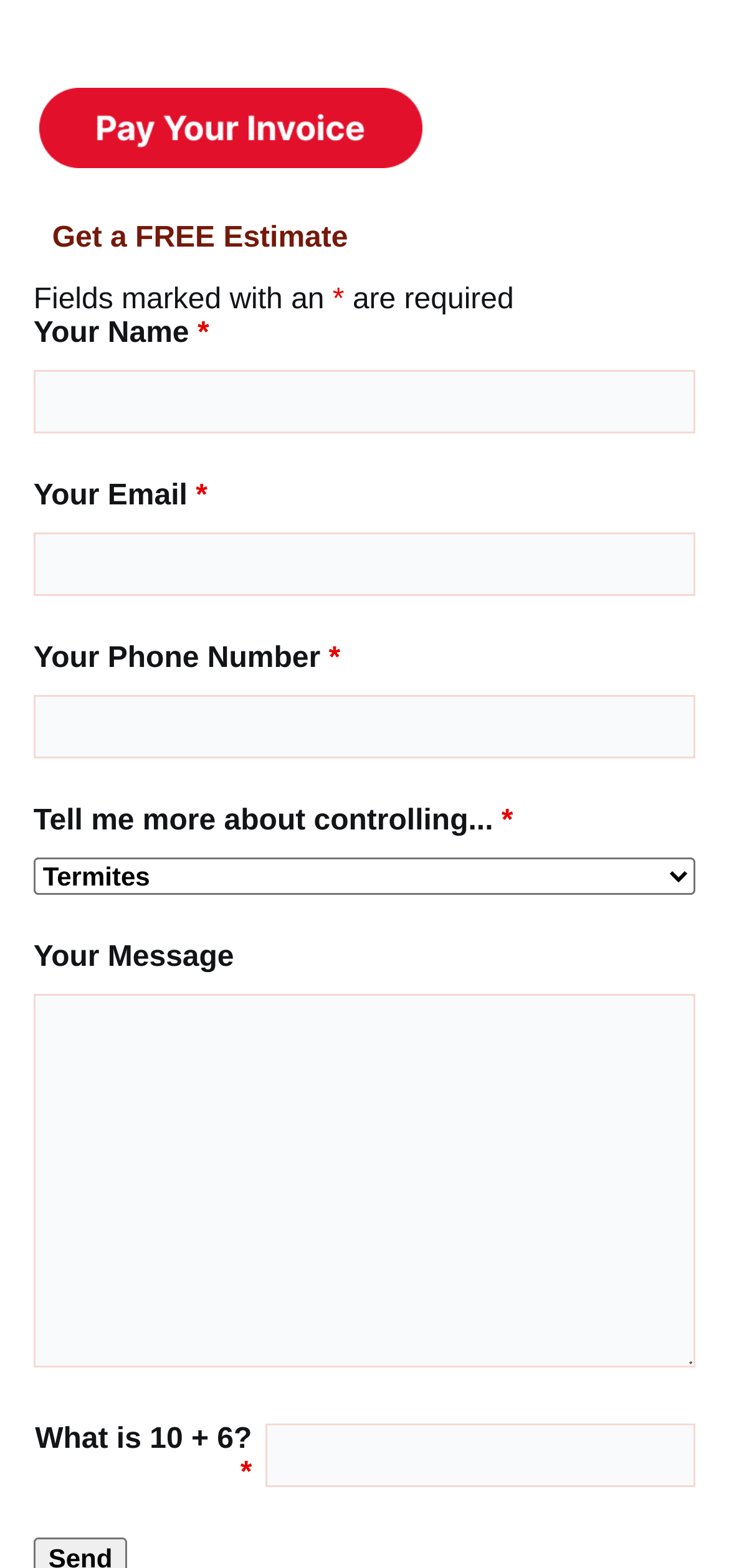Refer to the image and offer a detailed explanation in response to the question: What is the purpose of the link at the top?

The link at the top of the webpage is labeled 'Pay Your Invoice', which suggests that the website allows users to pay their invoices online.